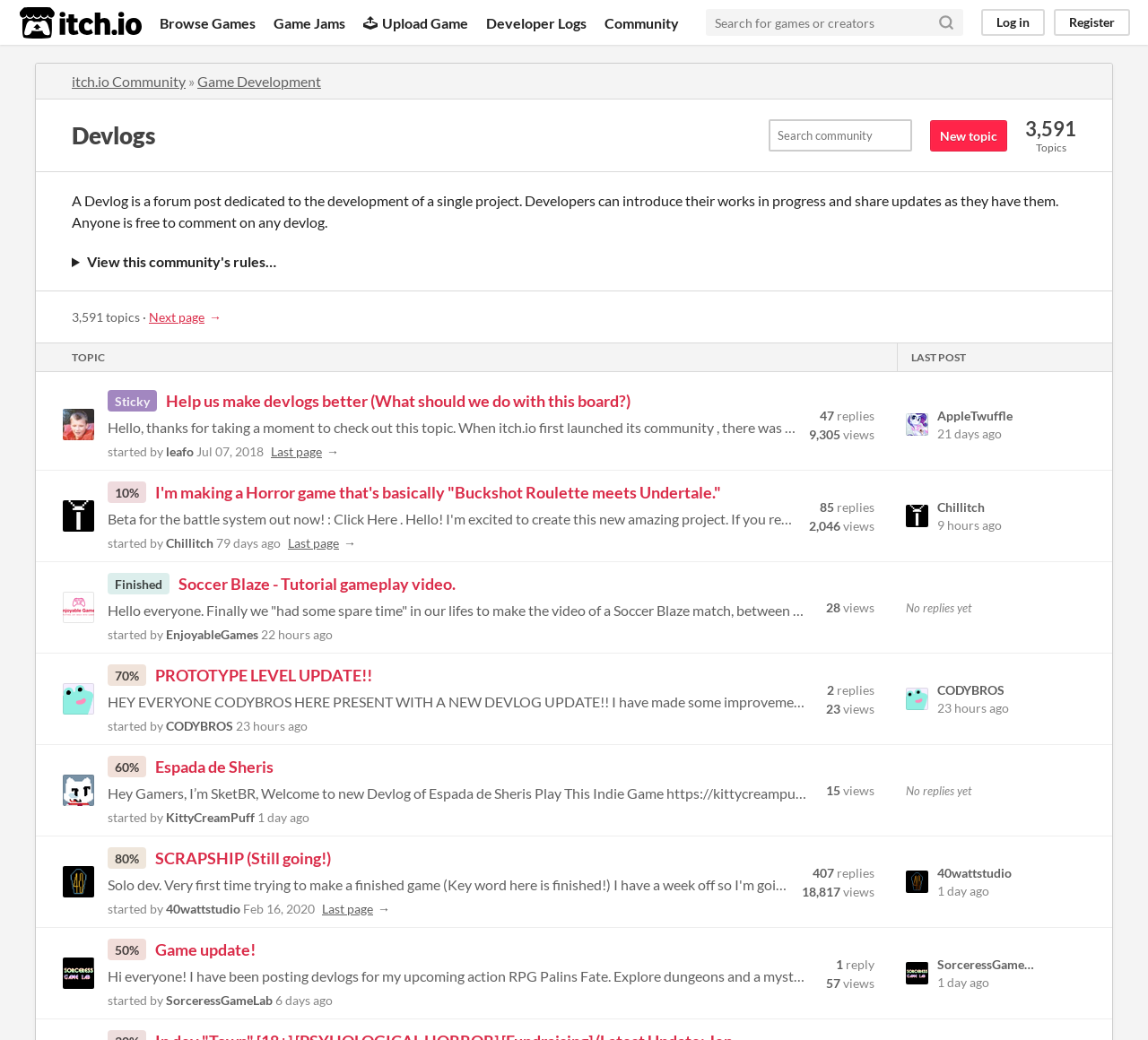Who started the devlog 'Soccer Blaze - Tutorial gameplay video'?
Answer with a single word or short phrase according to what you see in the image.

EnjoyableGames